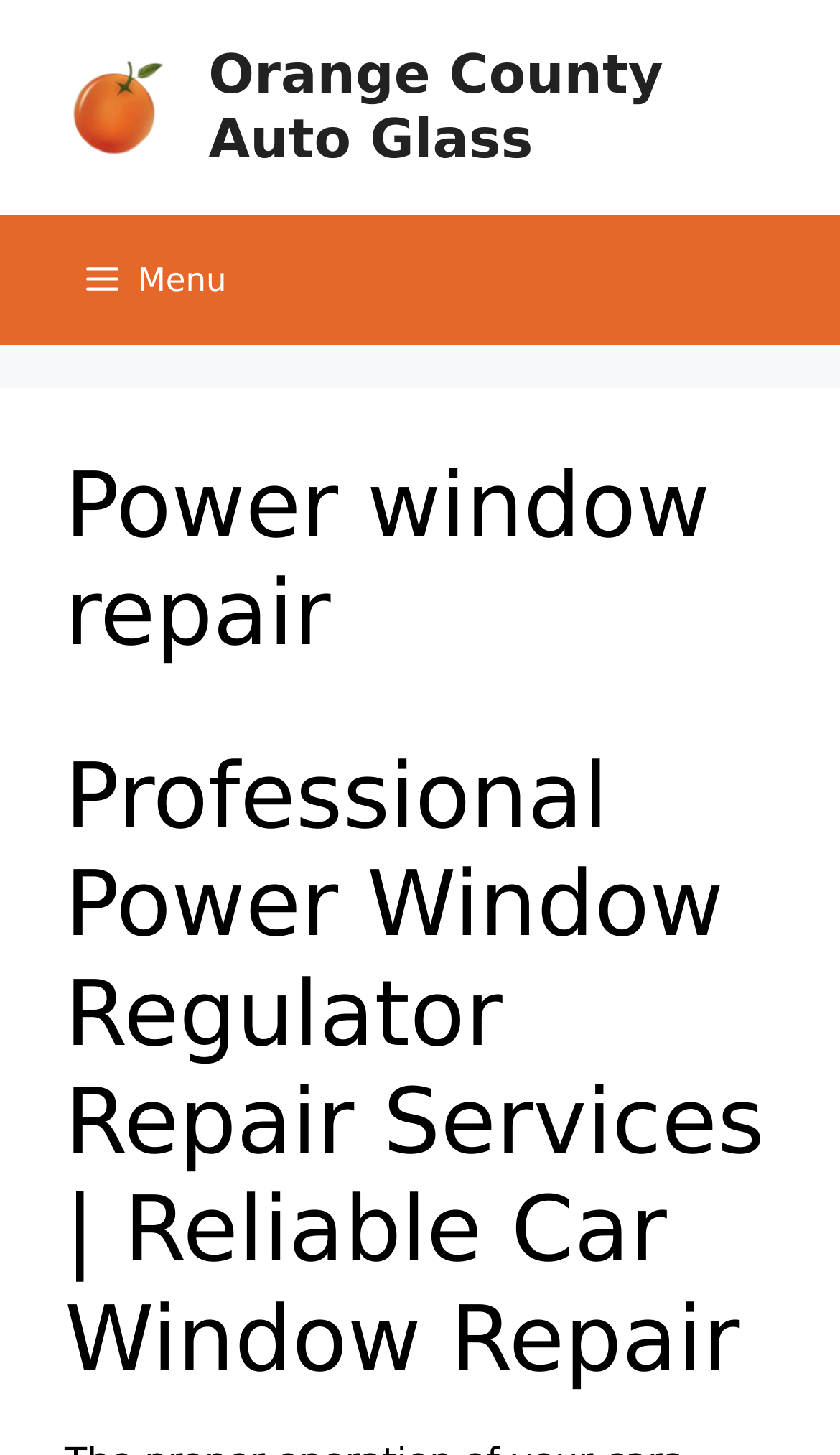What is the main title displayed on this webpage?

Power window repair